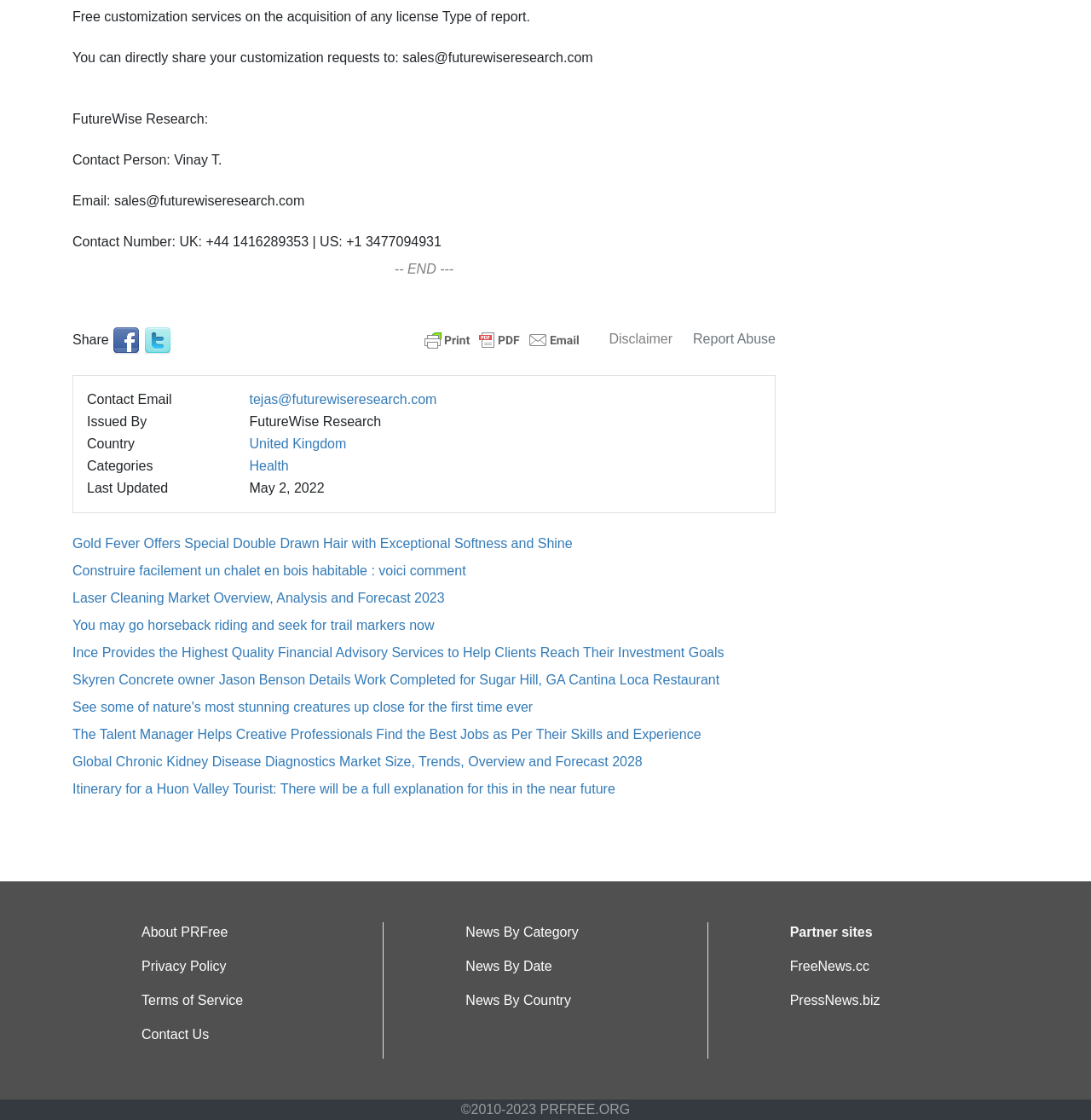What is the purpose of the 'Share' button?
From the image, respond with a single word or phrase.

To share customization requests